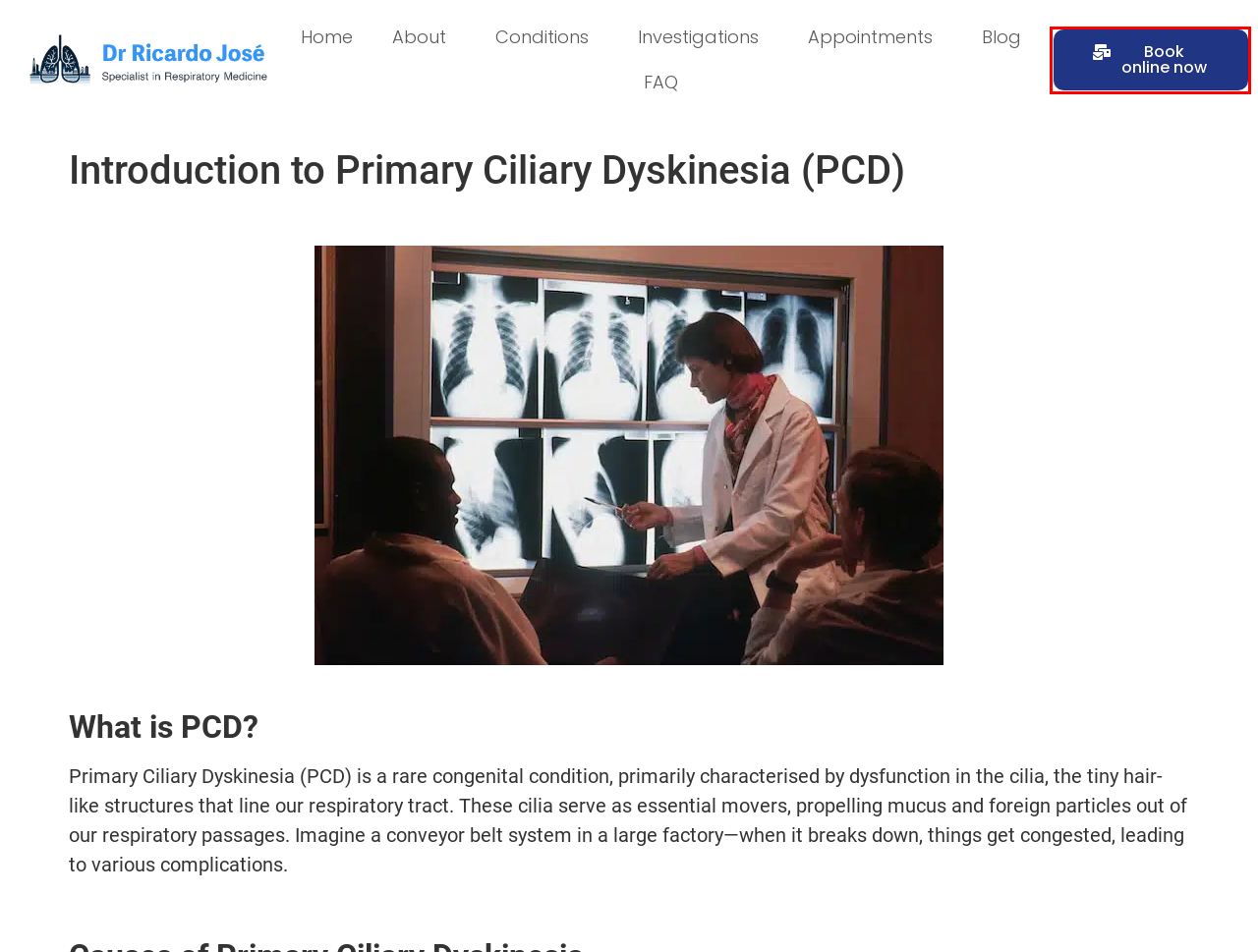Look at the screenshot of a webpage, where a red bounding box highlights an element. Select the best description that matches the new webpage after clicking the highlighted element. Here are the candidates:
A. COVID Tests London | Online Appointments & Consultation
B. COPD Treatment London | Online Appointments & Consultation
C. Lung cancer diagnosis and treatment I London Private Consultation
D. Chest Doctor | Lung & Respiratory Specialist London
E. Blog - Dr Ricardo Jose - London Chest Specialist
F. FAQ - Dr Ricardo Jose - London Chest Specialist
G. Publications - Dr Ricardo Jose - London Chest Specialist
H. Online Booking - Dr Ricardo Jose - London Chest Specialist

H